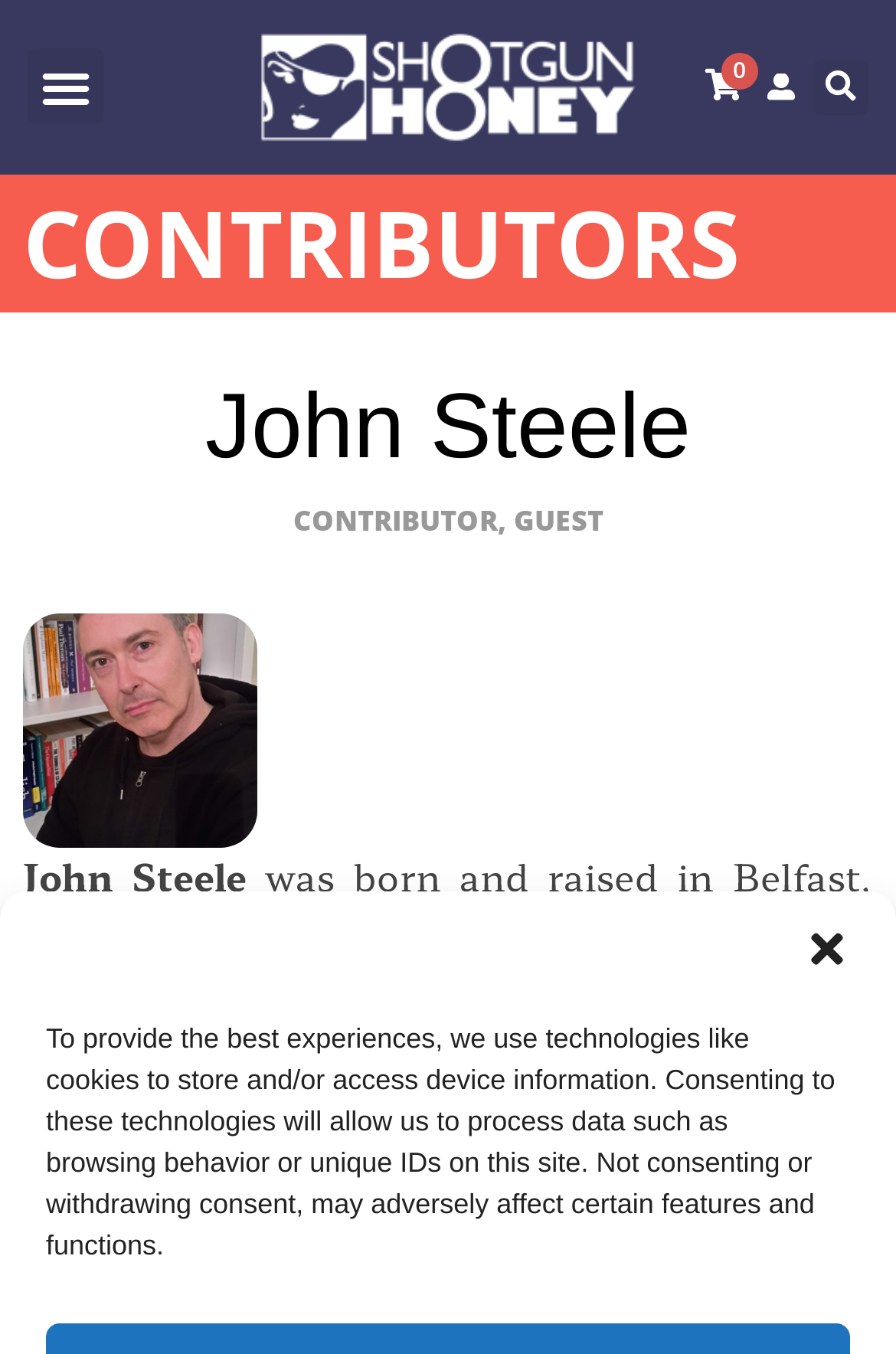Explain the webpage's layout and main content in detail.

The webpage is about John Steele, an author. At the top right corner, there is a "close-dialog" button. Below it, there is a static text block that explains the use of cookies on the website. On the top left corner, there is a "Menu Toggle" button. Next to it, there is a horizontal white logo of "Shotgun Honey" with a link. 

On the top right corner, there are three elements aligned horizontally: a link with a cart icon, a link with no text, and a search bar with a "Search" button. 

Below the logo, there are two headings: "CONTRIBUTORS" and "John Steele". Under the "John Steele" heading, there is an image of the author, and a static text block that describes his biography, including his birthplace, travels, and past jobs. 

To the right of the author's image, there are two links: "CONTRIBUTOR" and "GUEST", separated by a comma.